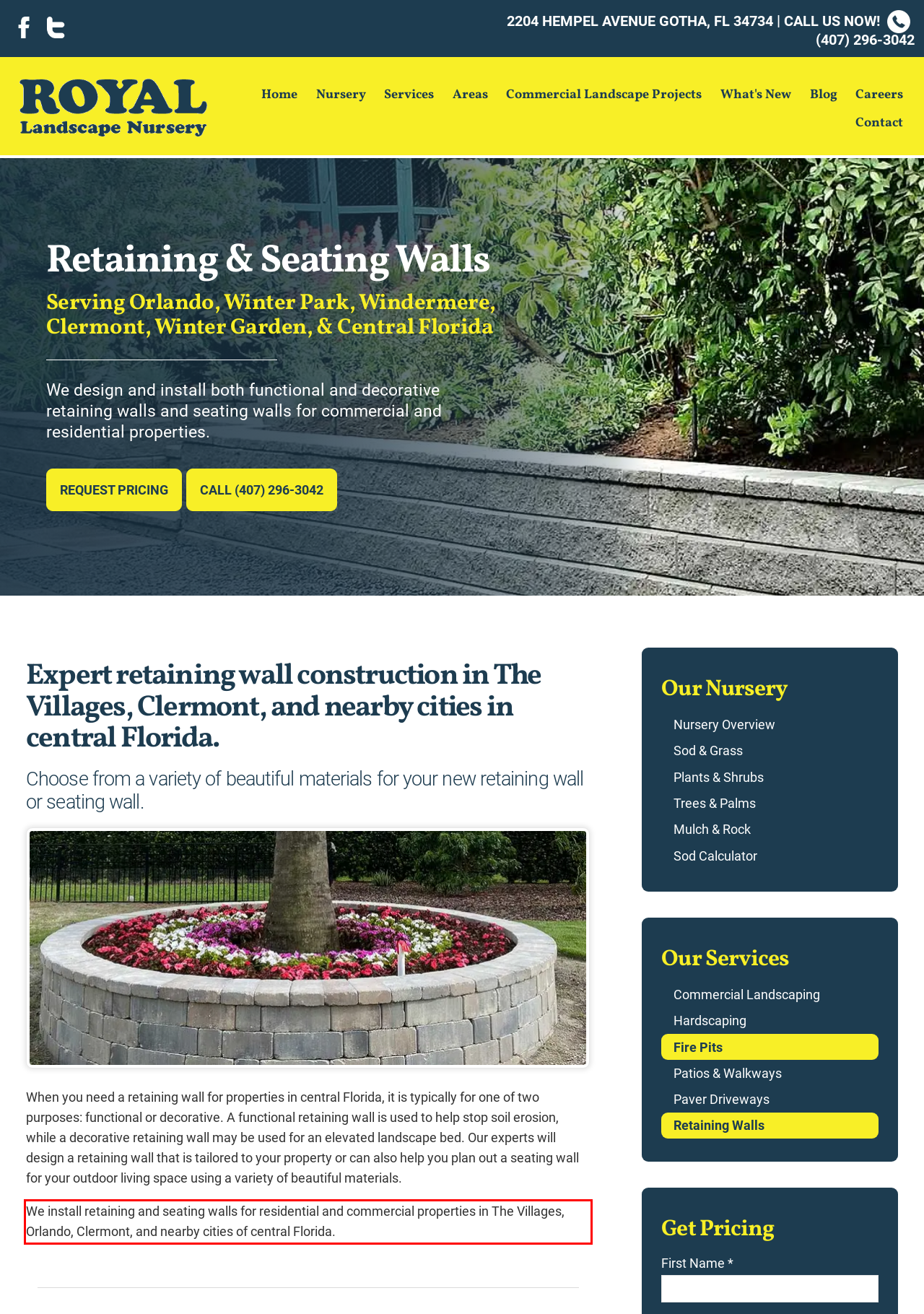Given a screenshot of a webpage, identify the red bounding box and perform OCR to recognize the text within that box.

We install retaining and seating walls for residential and commercial properties in The Villages, Orlando, Clermont, and nearby cities of central Florida.